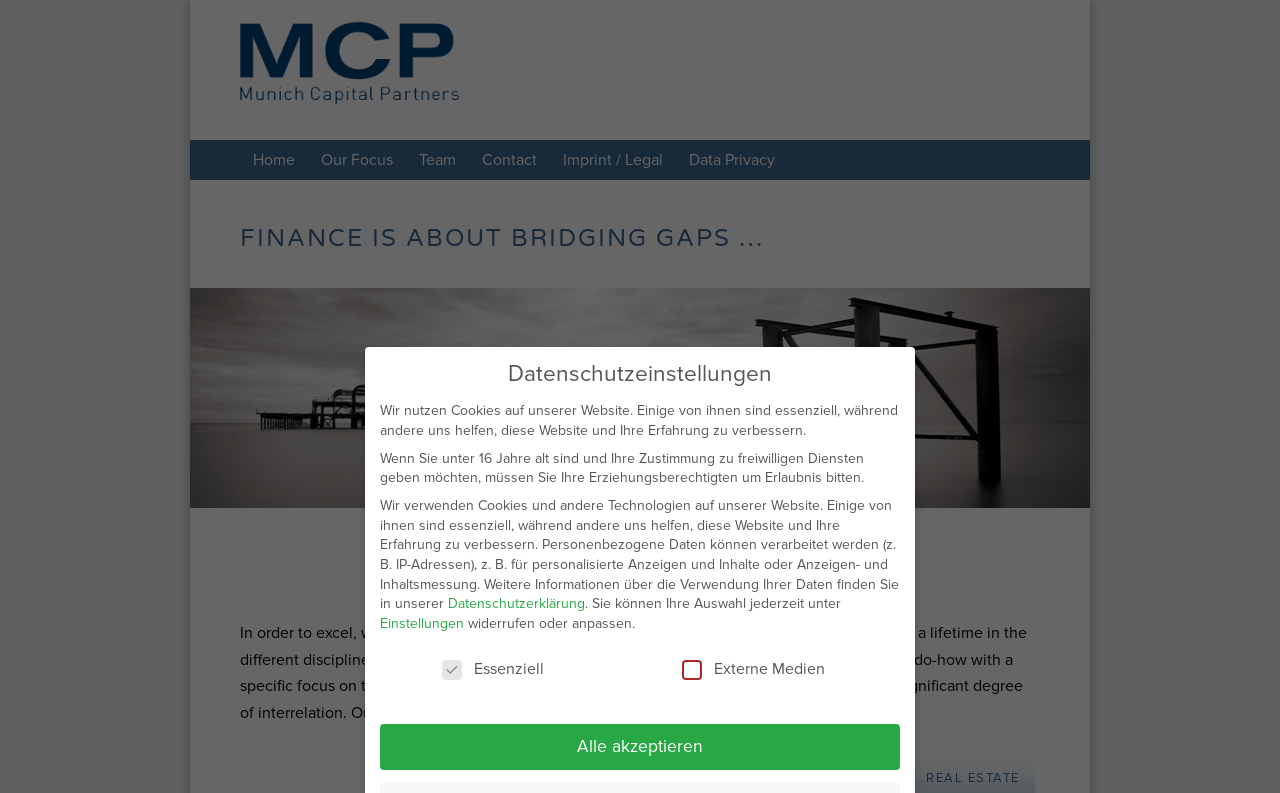Please determine the bounding box coordinates for the UI element described as: "alt="MCP AG" title="mcp_logo_webpage_transp"".

[0.188, 0.0, 0.359, 0.151]